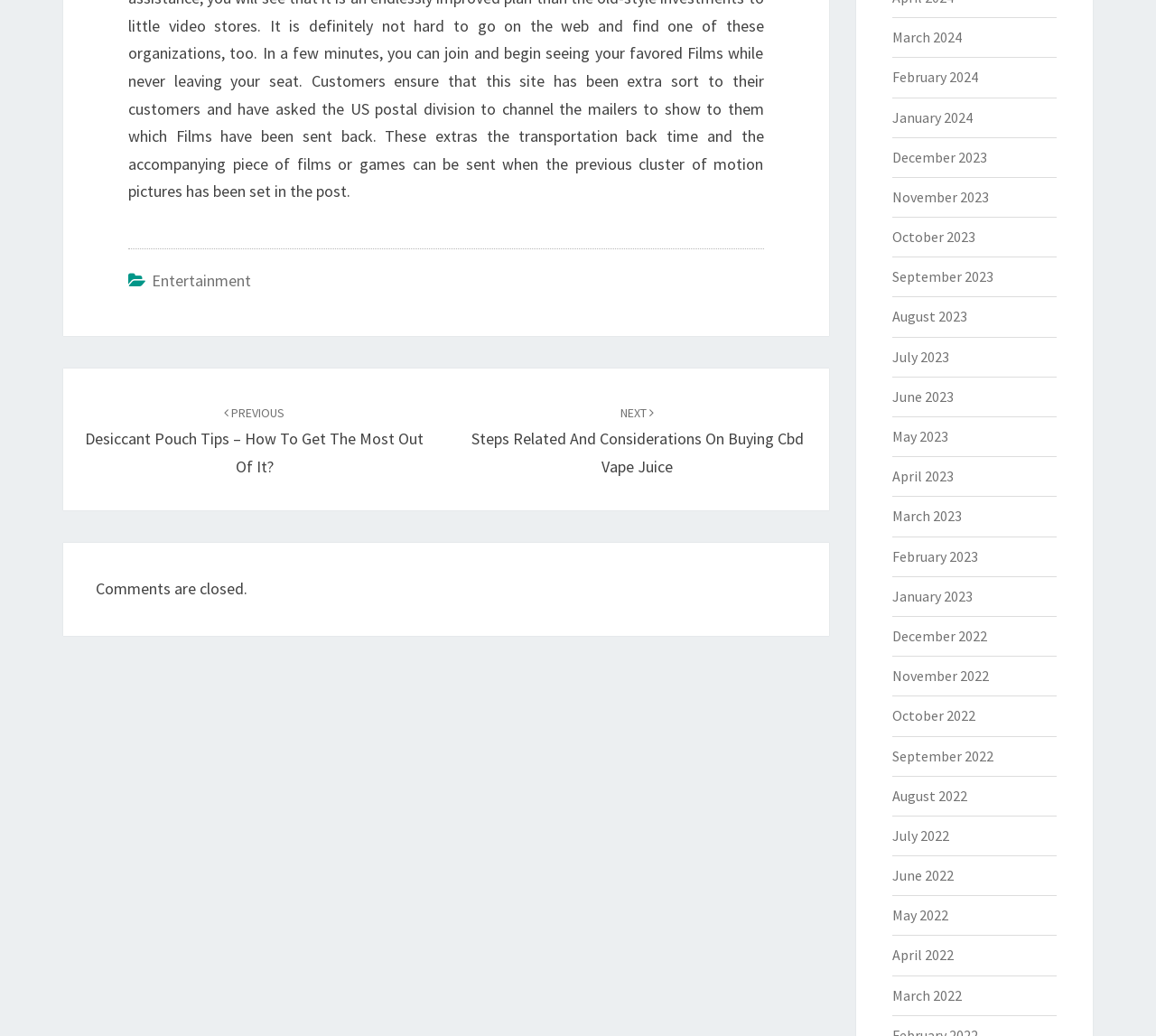Using floating point numbers between 0 and 1, provide the bounding box coordinates in the format (top-left x, top-left y, bottom-right x, bottom-right y). Locate the UI element described here: Entertainment

[0.131, 0.261, 0.217, 0.281]